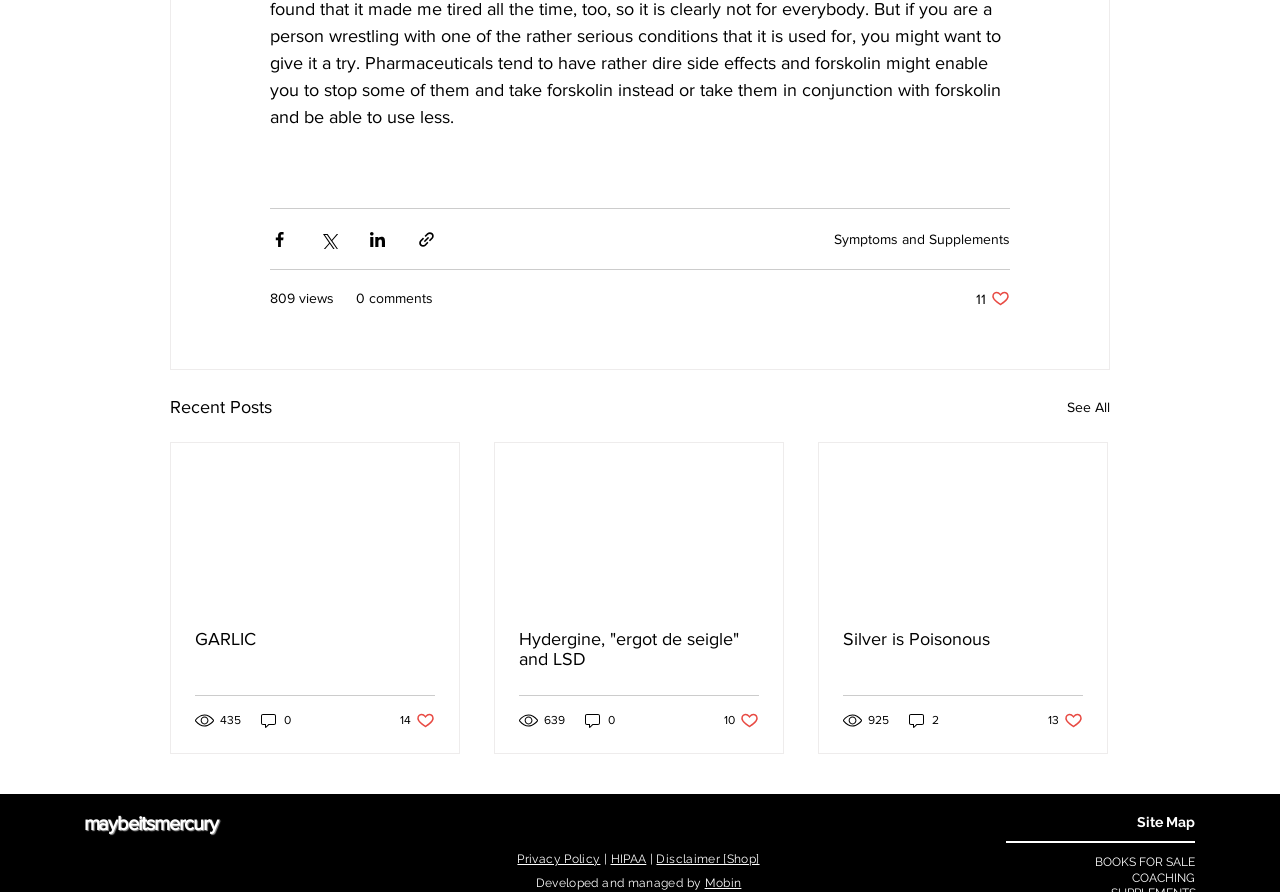Please provide a comprehensive response to the question based on the details in the image: How many comments does the third post have?

The third post, which has the title 'Silver is Poisonous', has 2 comments, as indicated by the link '2 comments' below the post.